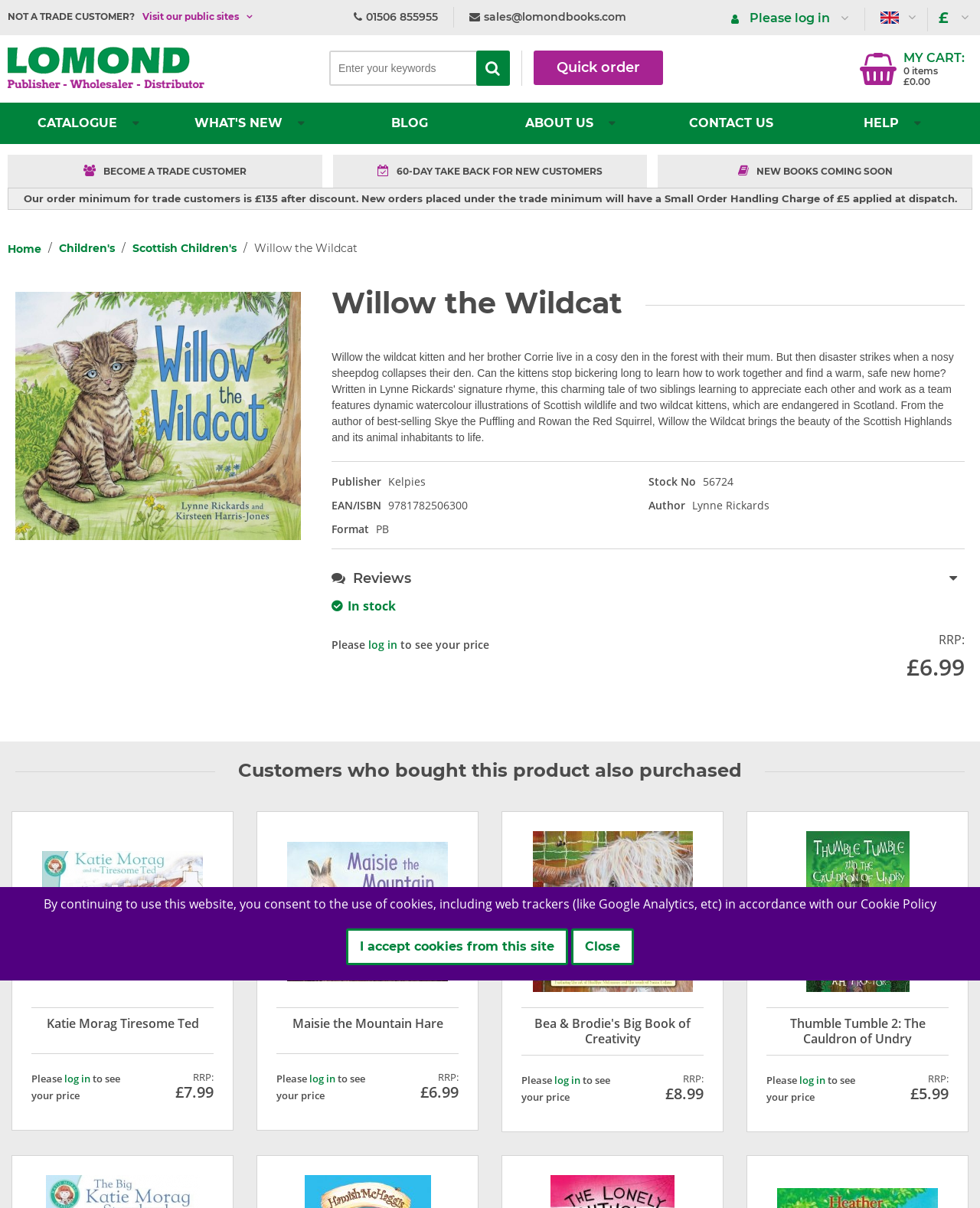Identify the bounding box coordinates of the area that should be clicked in order to complete the given instruction: "Search for products". The bounding box coordinates should be four float numbers between 0 and 1, i.e., [left, top, right, bottom].

[0.337, 0.043, 0.519, 0.07]